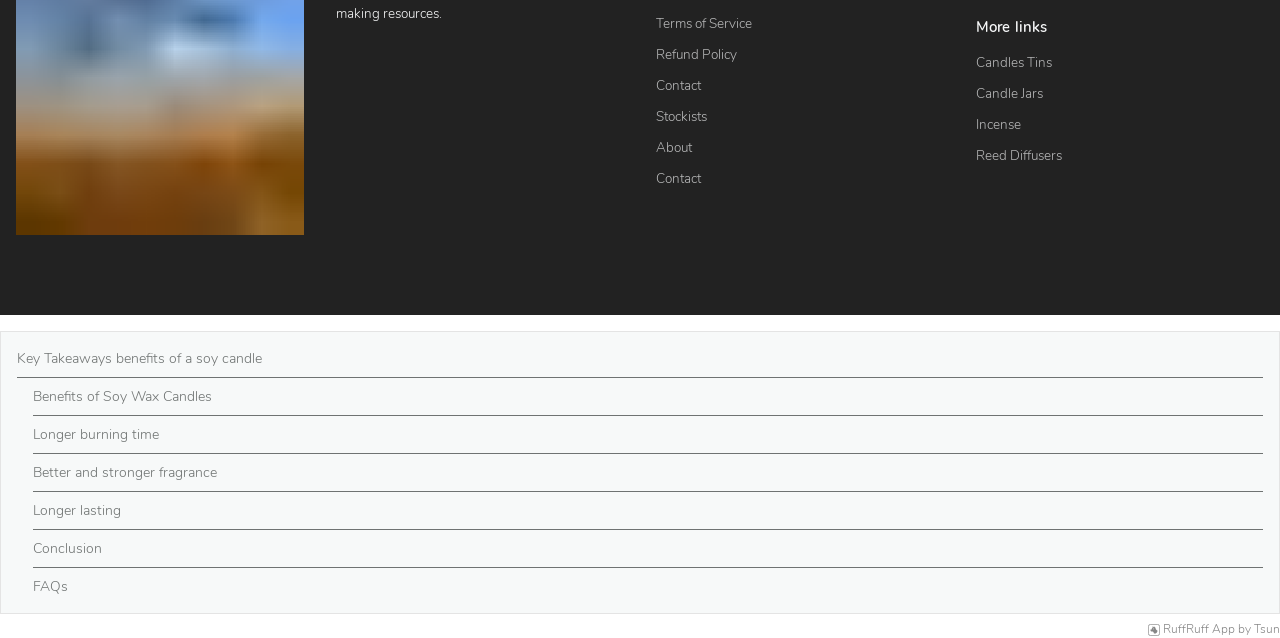What is the benefit of soy wax candles?
Provide a comprehensive and detailed answer to the question.

I found a link that says 'Longer burning time' which is a benefit of soy wax candles. This is mentioned as a key takeaway of using soy wax candles.